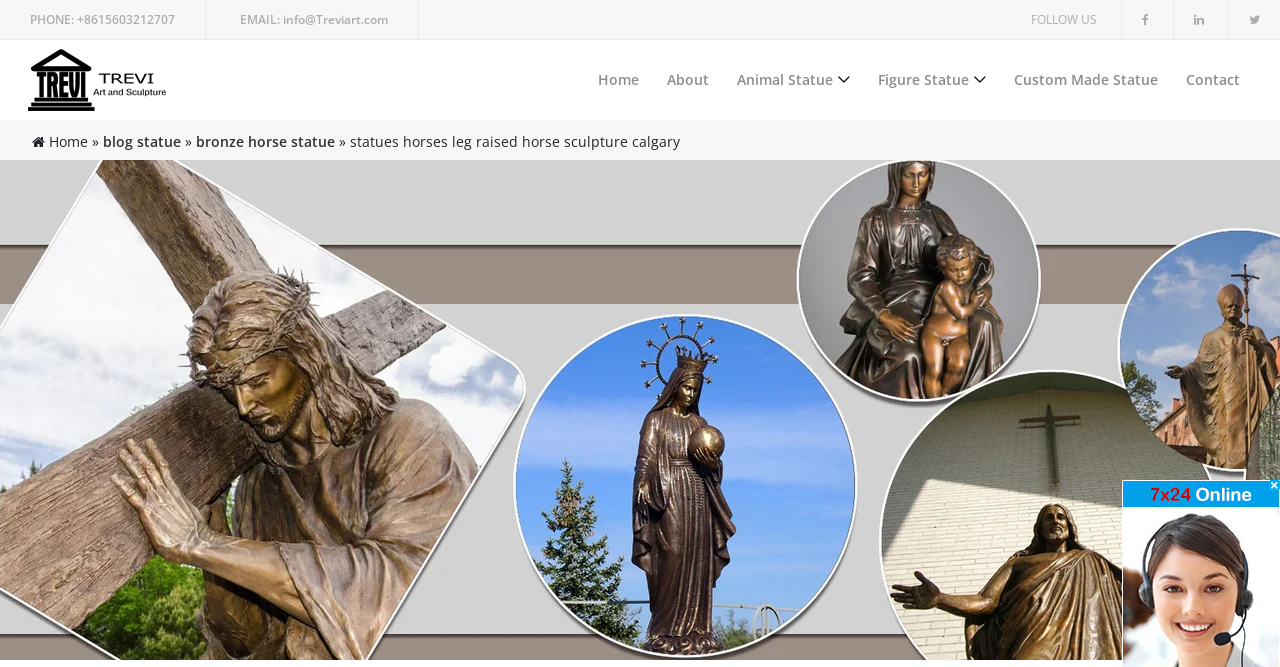Bounding box coordinates are specified in the format (top-left x, top-left y, bottom-right x, bottom-right y). All values are floating point numbers bounded between 0 and 1. Please provide the bounding box coordinate of the region this sentence describes: parent_node: Home

[0.022, 0.067, 0.131, 0.172]